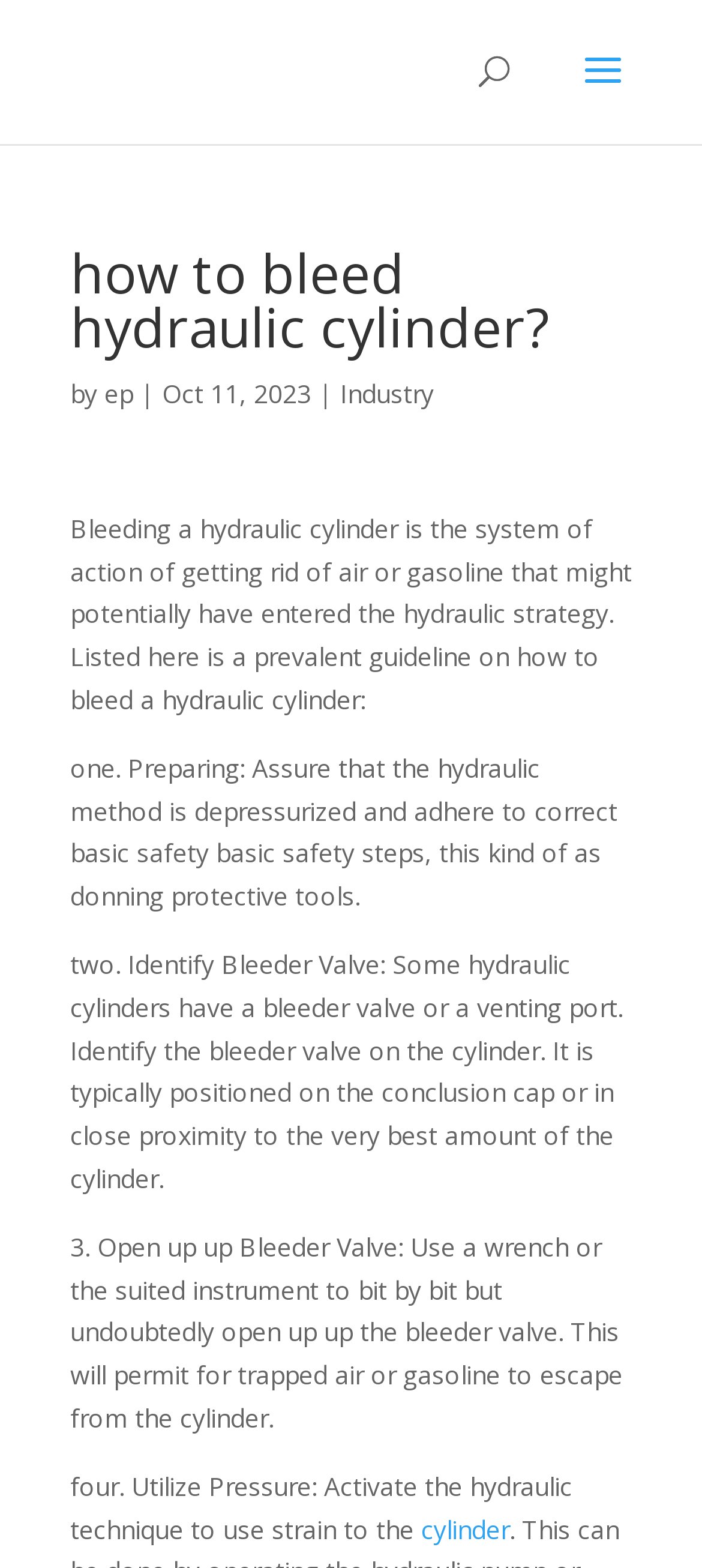What is applied to the cylinder in the fourth step?
Please provide a full and detailed response to the question.

In the fourth step of the guideline, it is mentioned that the hydraulic system is activated to apply pressure to the cylinder.